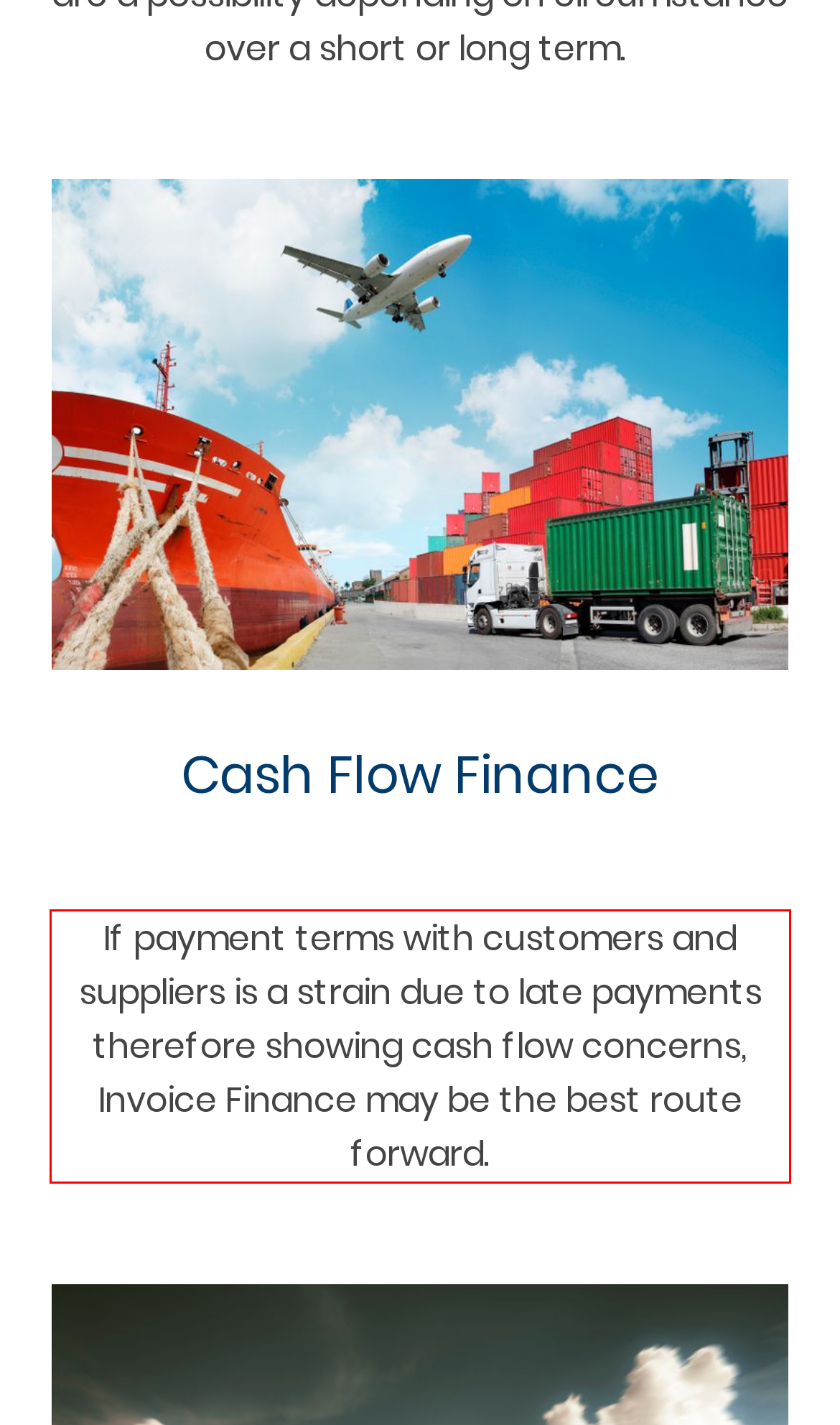You are given a screenshot with a red rectangle. Identify and extract the text within this red bounding box using OCR.

If payment terms with customers and suppliers is a strain due to late payments therefore showing cash flow concerns, Invoice Finance may be the best route forward.